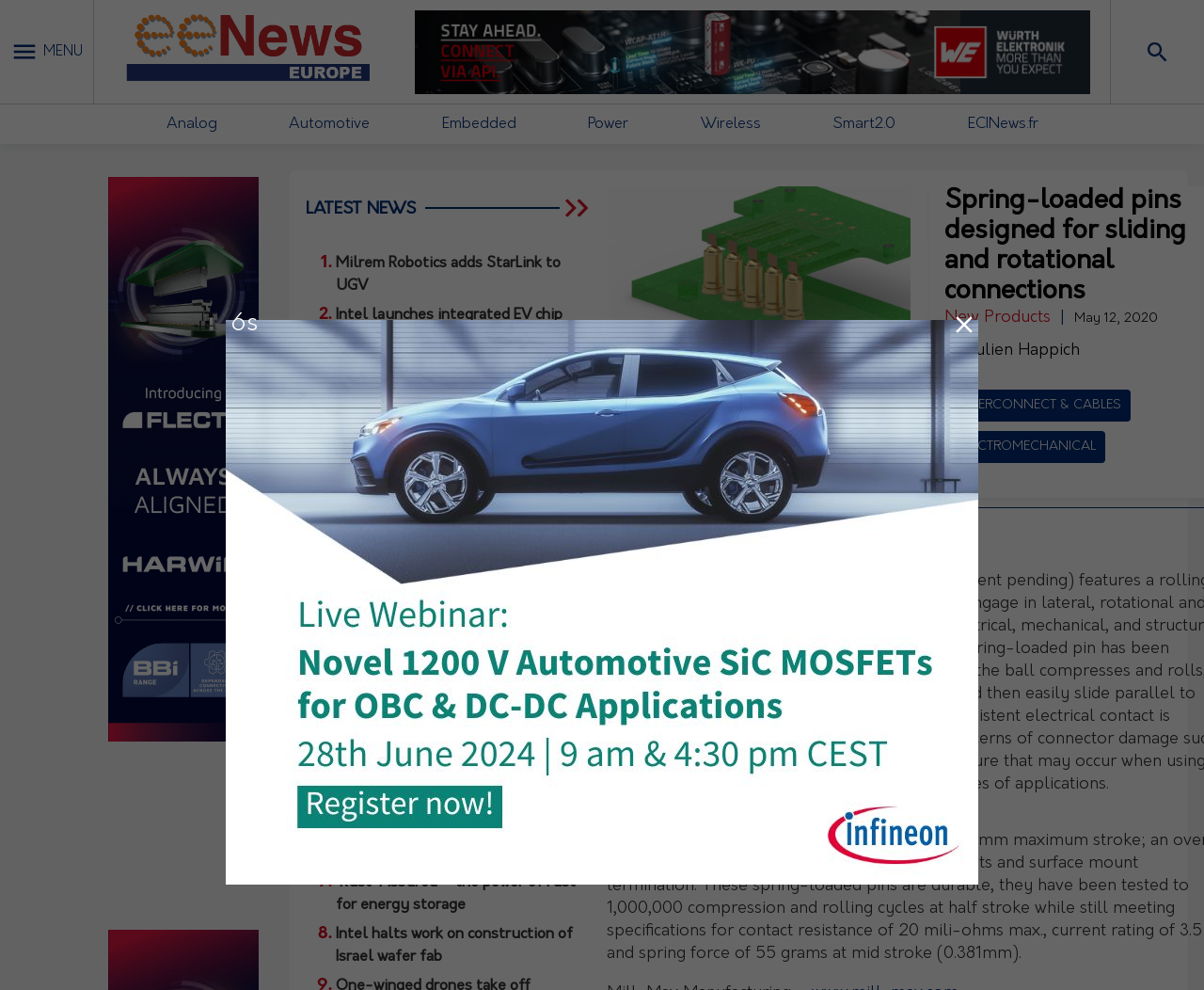Highlight the bounding box coordinates of the region I should click on to meet the following instruction: "Read the latest news".

[0.47, 0.201, 0.491, 0.219]